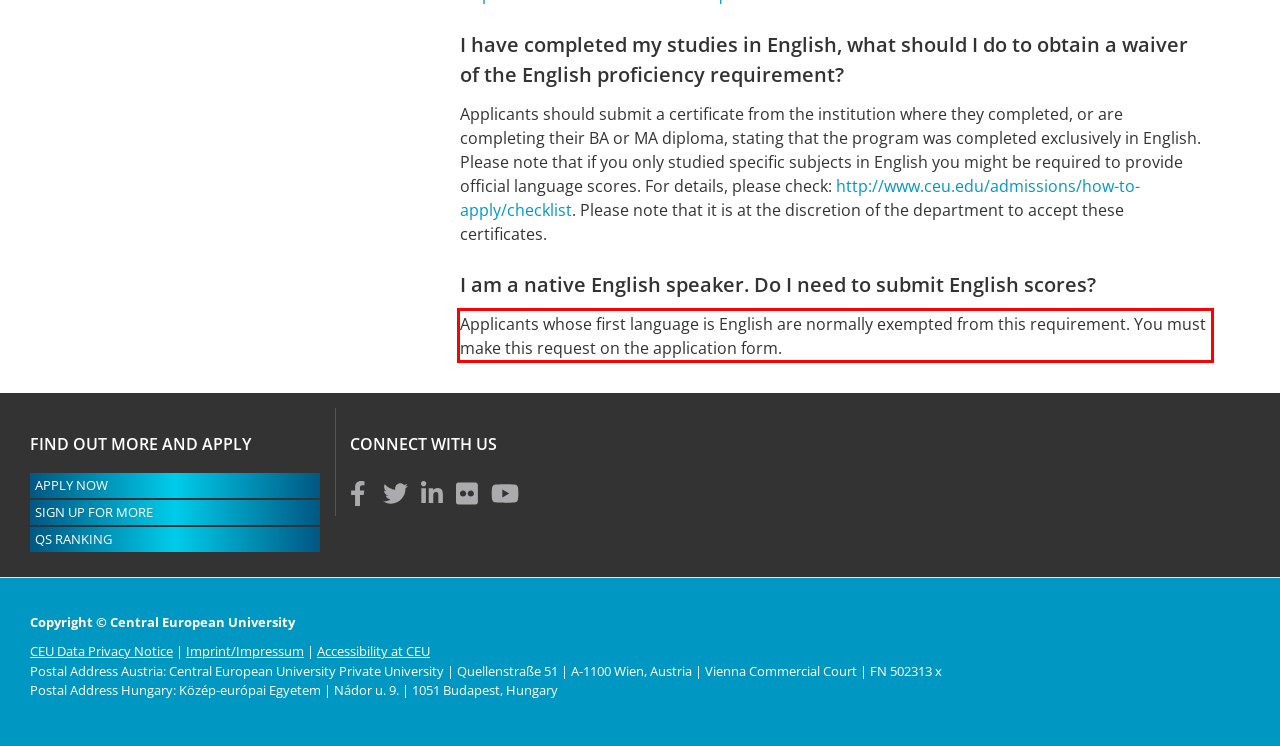Please analyze the screenshot of a webpage and extract the text content within the red bounding box using OCR.

Applicants whose first language is English are normally exempted from this requirement. You must make this request on the application form.